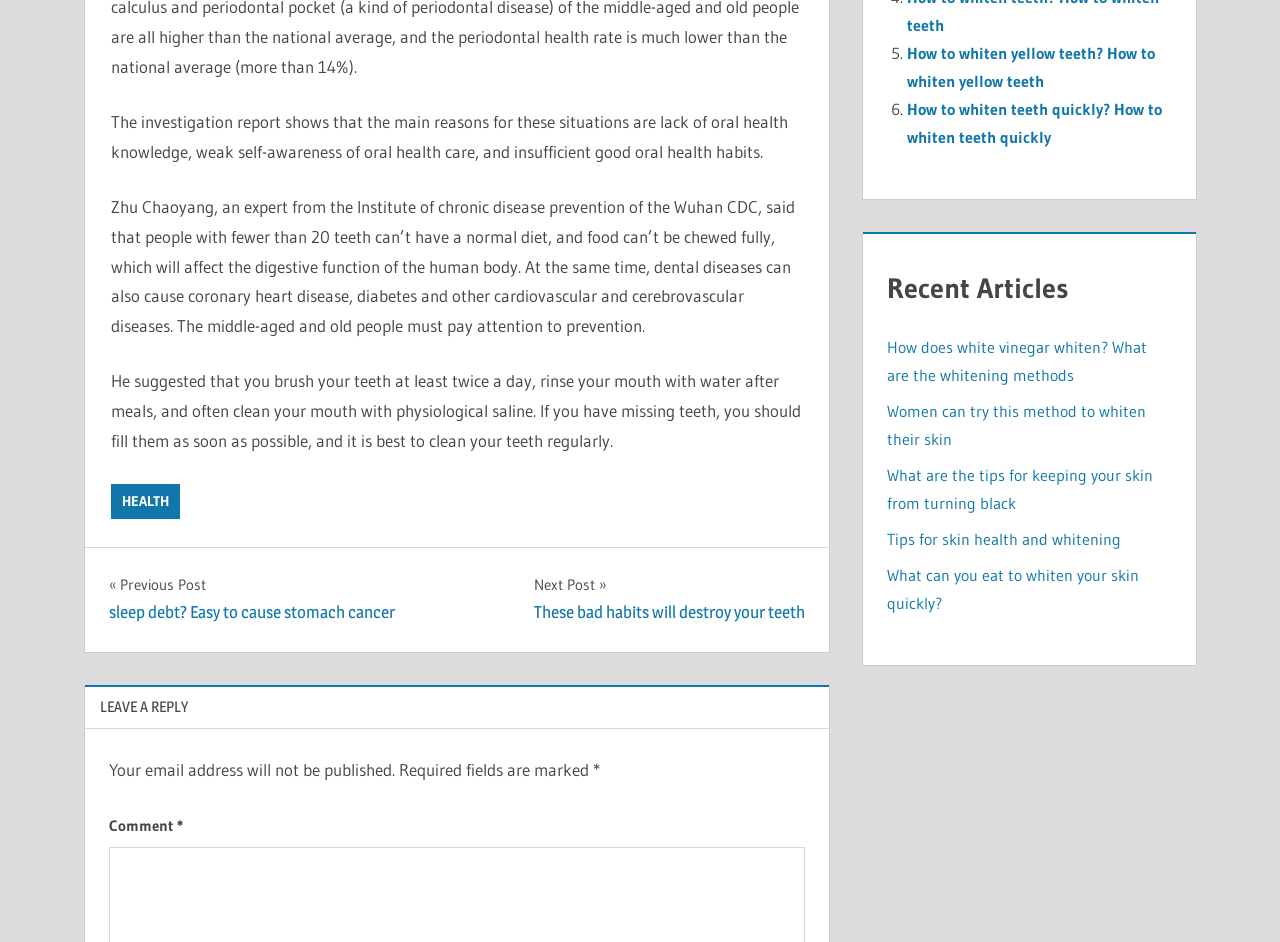Locate the UI element that matches the description REVIEWS in the webpage screenshot. Return the bounding box coordinates in the format (top-left x, top-left y, bottom-right x, bottom-right y), with values ranging from 0 to 1.

None